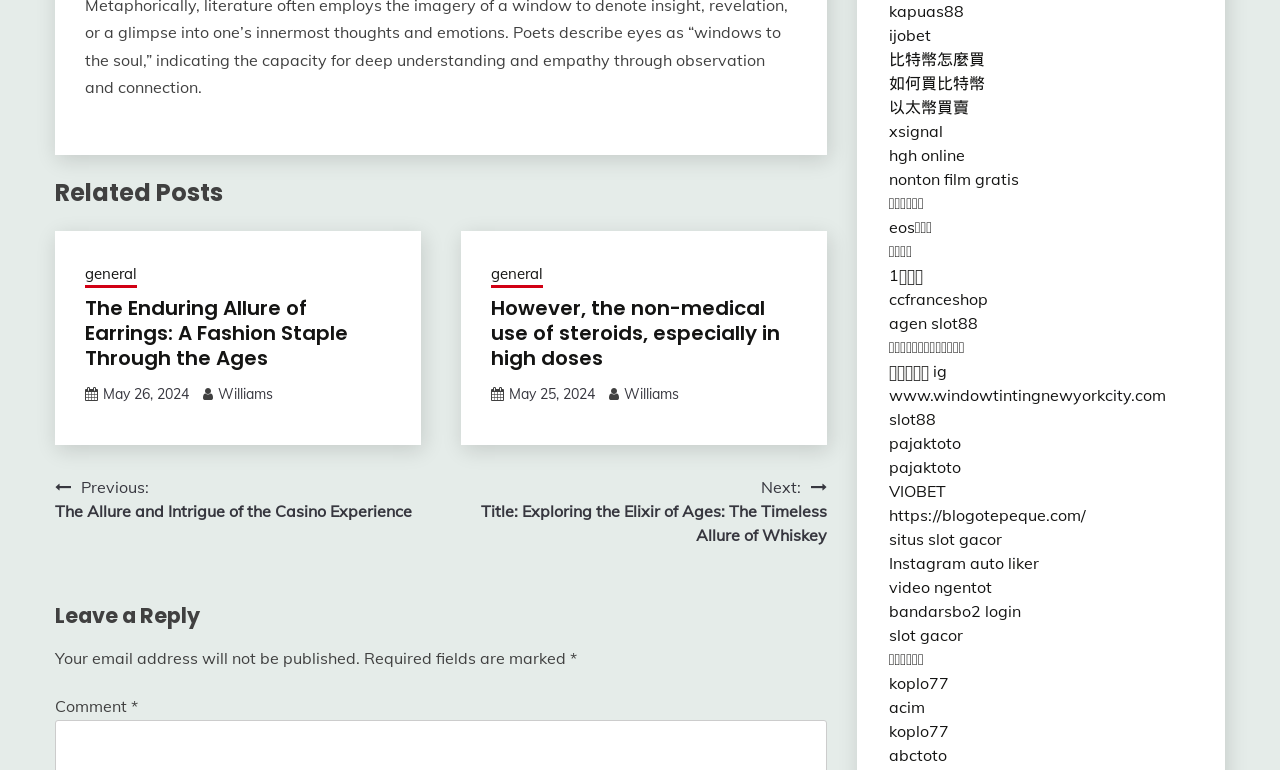Provide the bounding box coordinates for the area that should be clicked to complete the instruction: "Leave a reply".

[0.043, 0.779, 0.646, 0.82]